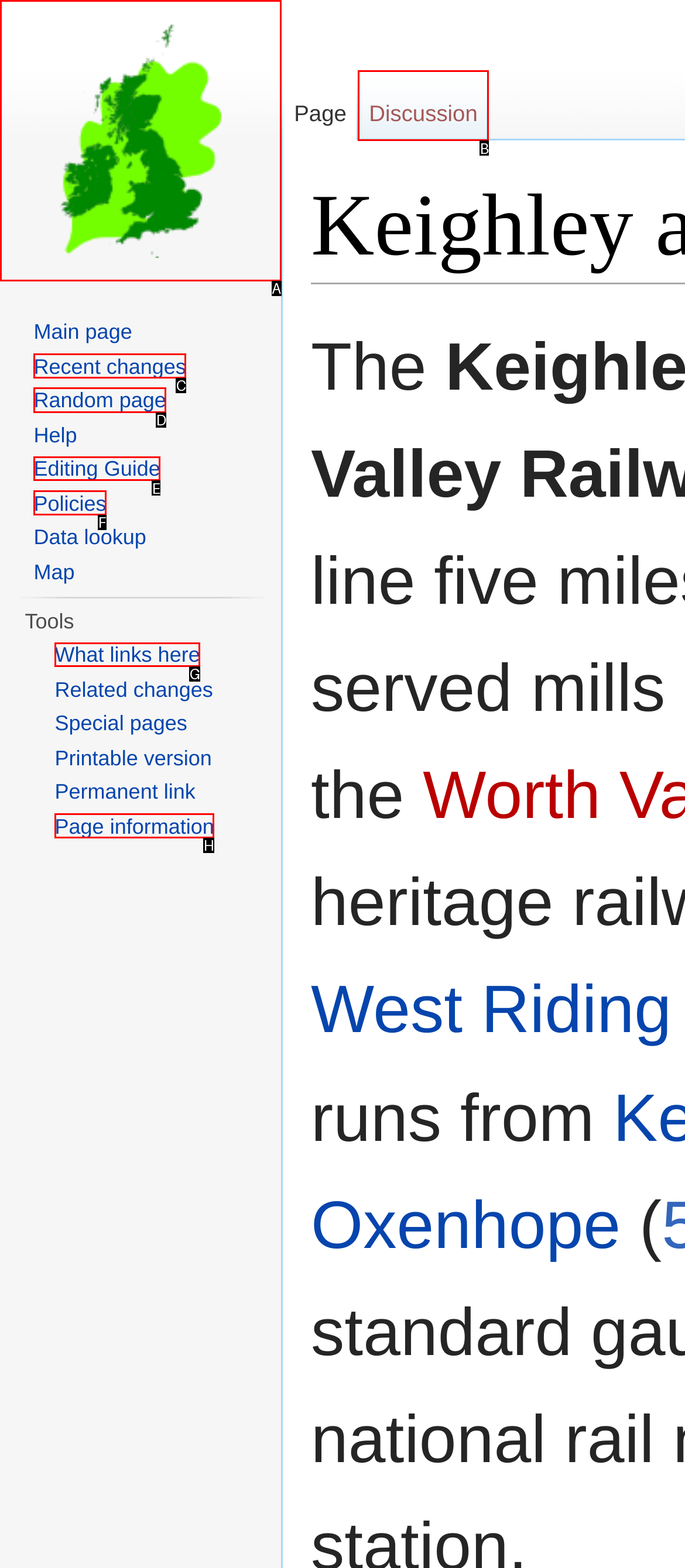Tell me which one HTML element I should click to complete this task: View what links here Answer with the option's letter from the given choices directly.

G